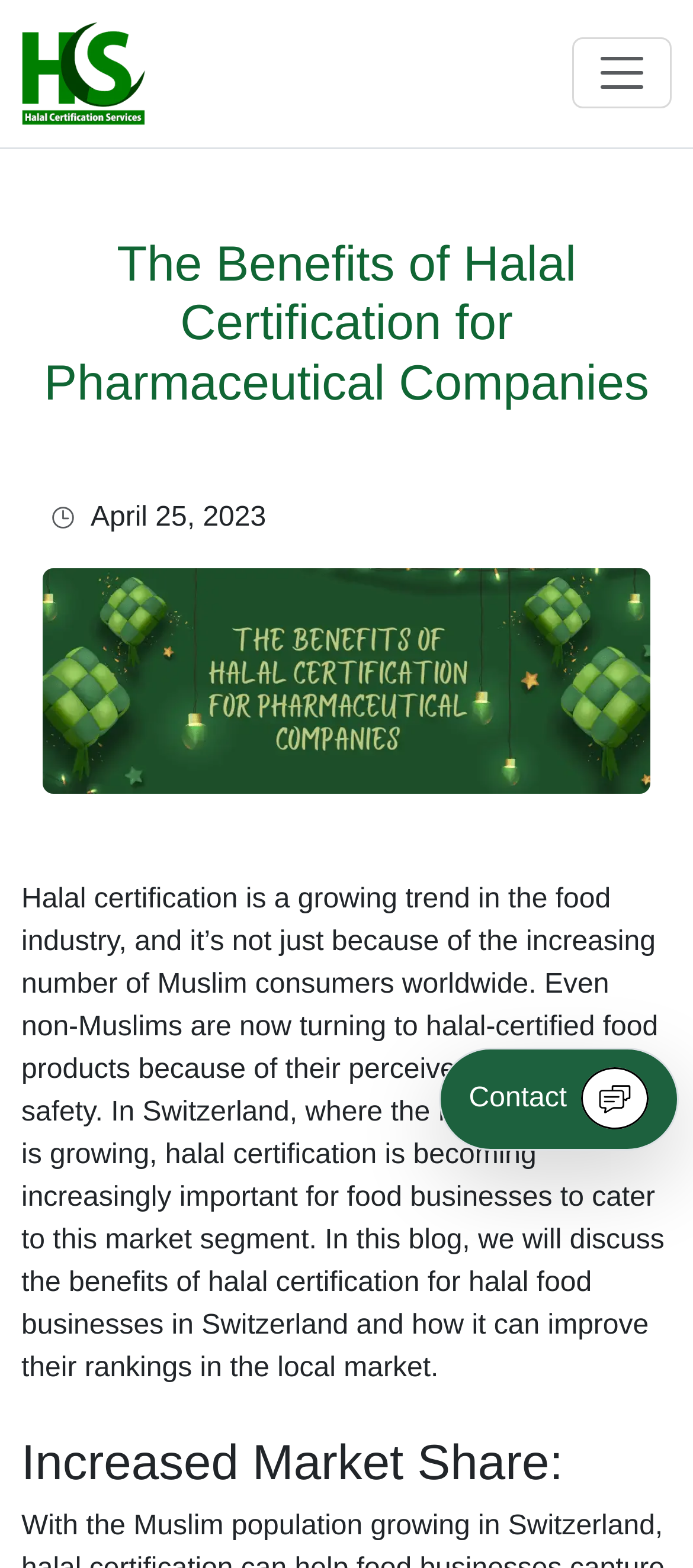Reply to the question with a single word or phrase:
What is the topic of the blog post?

Halal certification